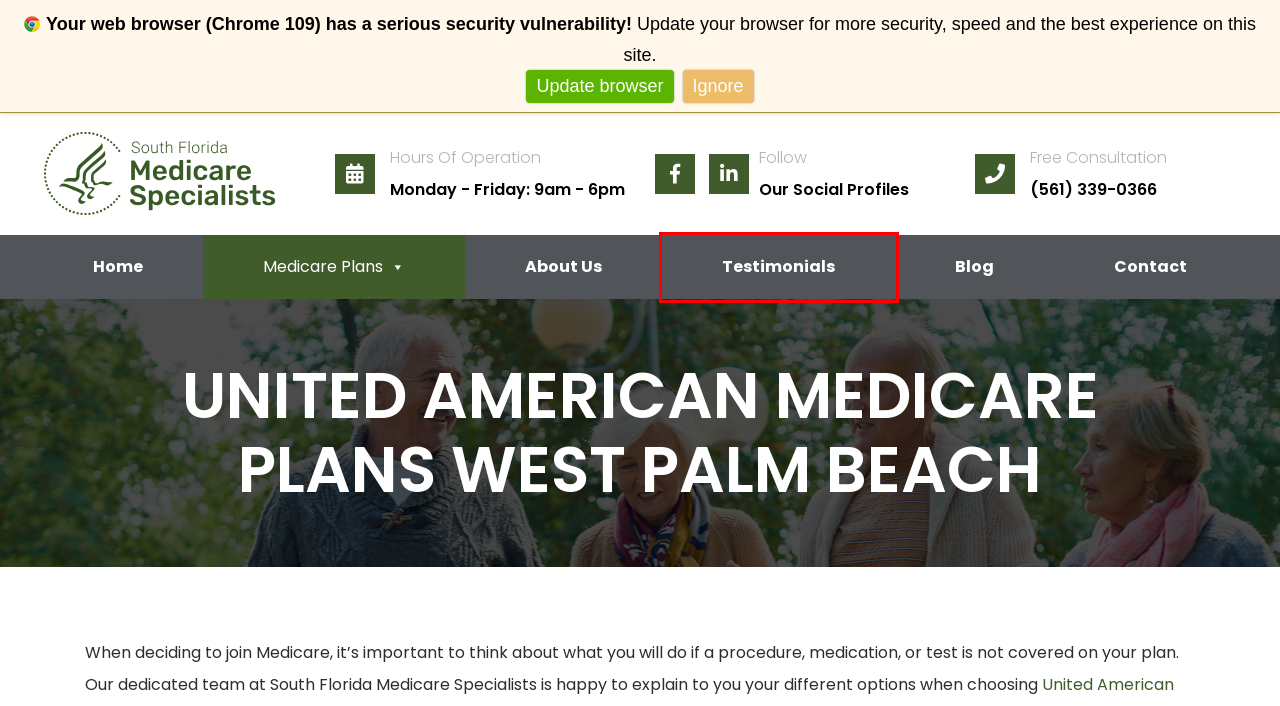Examine the screenshot of a webpage featuring a red bounding box and identify the best matching webpage description for the new page that results from clicking the element within the box. Here are the options:
A. Update your Browser - Browser-Update.org
B. West Palm Beach SEO Experts | On The Map Marketing
C. Blog | South Florida Medicare Specialists
D. United Healthcare Plans West Palm Beach | South Florida Medicare Specialists
E. About Us | South Florida Medicare Specialists
F. Client Reviews | South Florida Medicare Specialists
G. Medicare Agent West Palm Beach | South Florida Medicare Specialists
H. Cigna Medicare Plans West Palm Beach | South Florida Medicare Specialists

F